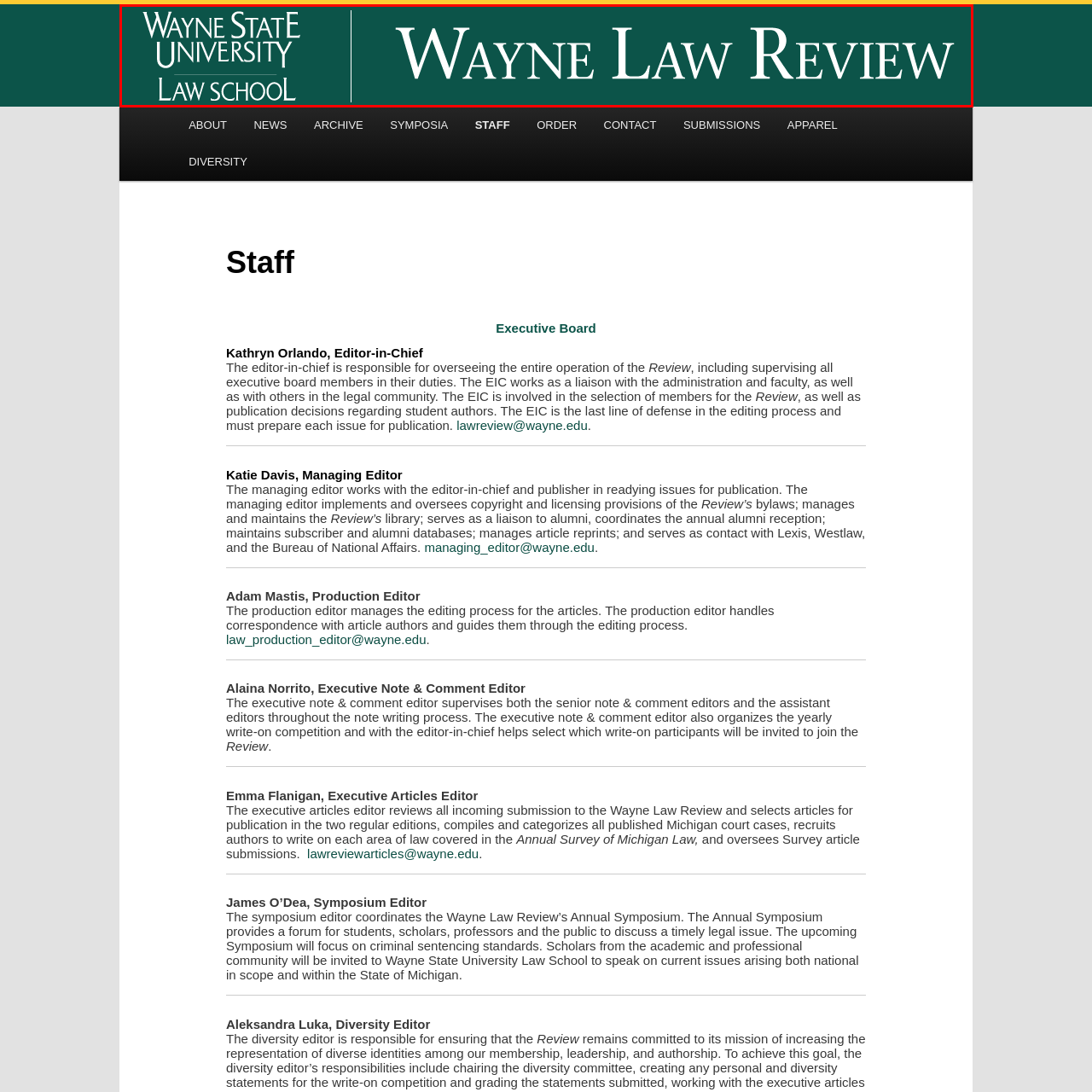Refer to the image enclosed in the red bounding box, then answer the following question in a single word or phrase: What is the focus of the publication?

Legal scholarship and discourse